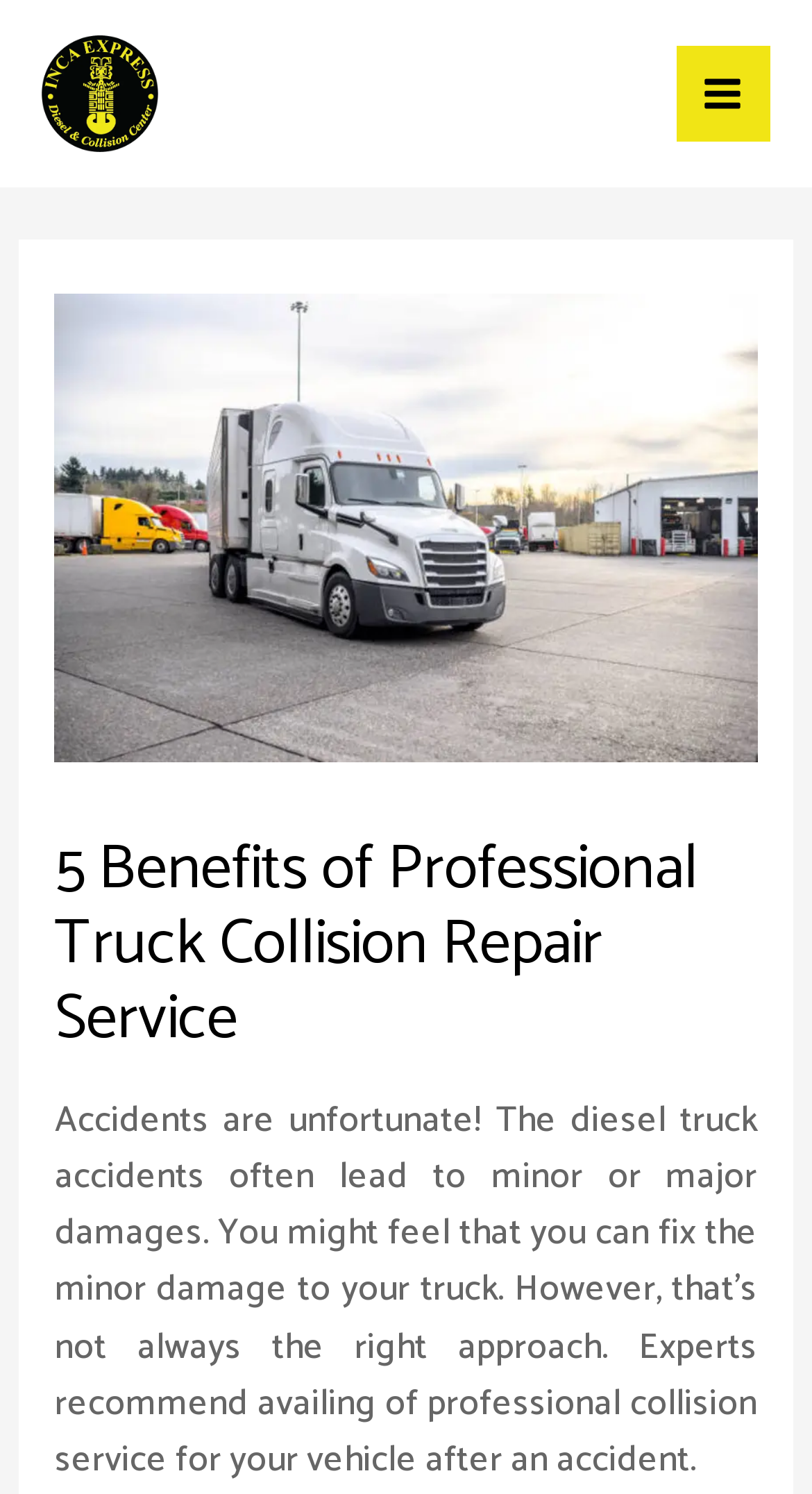Please locate the UI element described by "aria-label="GettyImages-1190411433_edit 1.jpg"" and provide its bounding box coordinates.

None